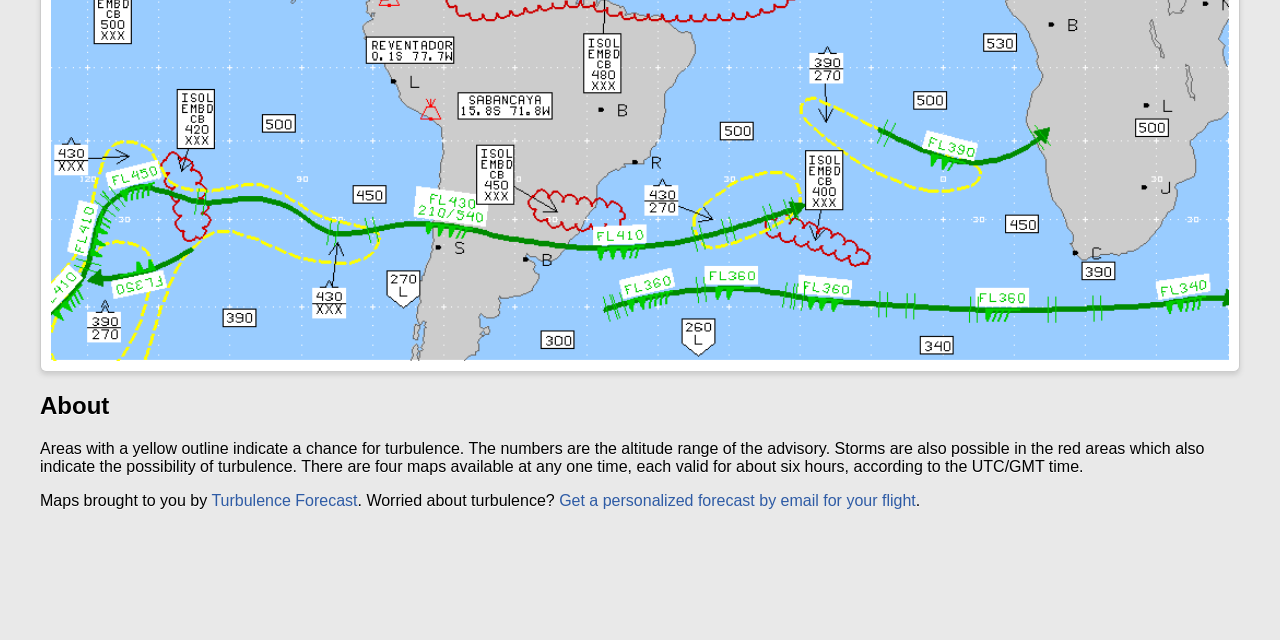Determine the bounding box coordinates of the UI element described below. Use the format (top-left x, top-left y, bottom-right x, bottom-right y) with floating point numbers between 0 and 1: Turbulence Forecast

[0.165, 0.769, 0.279, 0.795]